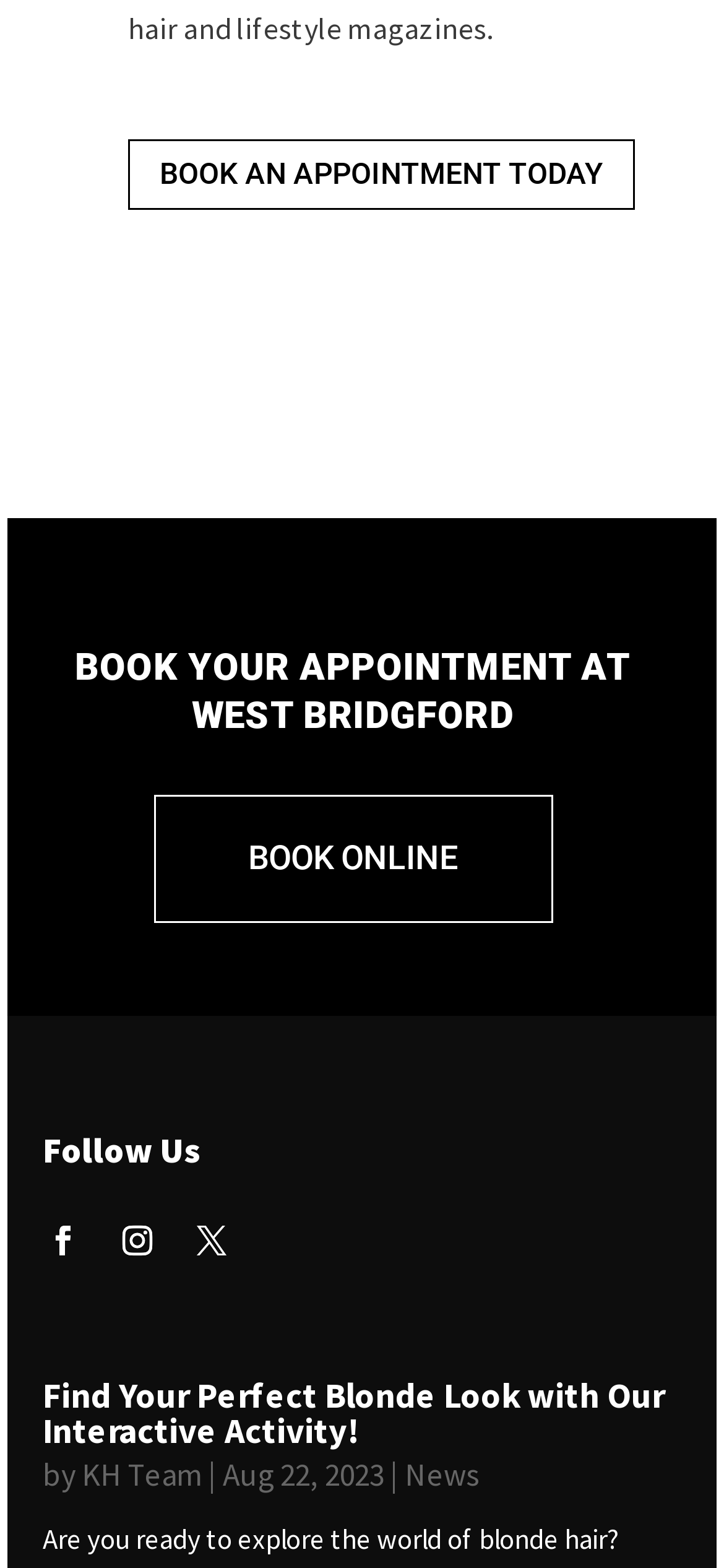What is the topic of the interactive activity mentioned on this webpage?
Please give a detailed and elaborate answer to the question based on the image.

The interactive activity mentioned on this webpage is related to finding the perfect blonde look, as indicated by the heading 'Find Your Perfect Blonde Look with Our Interactive Activity!'.